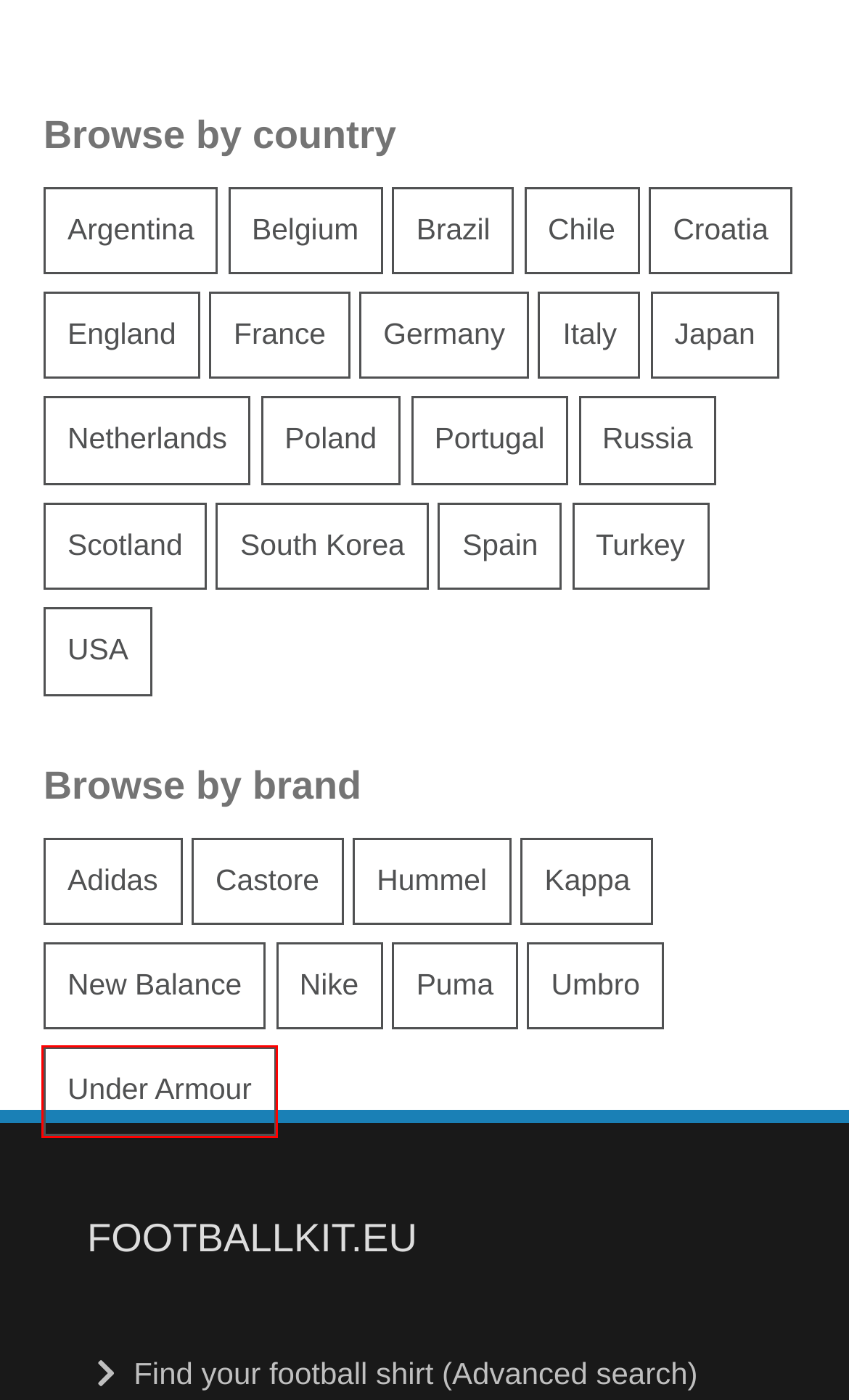Inspect the provided webpage screenshot, concentrating on the element within the red bounding box. Select the description that best represents the new webpage after you click the highlighted element. Here are the candidates:
A. Under Armour Archives - FootballKit Eu
B. Football Kits from football teams in Argentina - FootballKit Eu
C. List of football kit and merchandise by New Balance - FootballKit Eu
D. Football Kits from football teams in Portugal - FootballKit Eu
E. Football Kits from football teams in France - FootballKit Eu
F. USA Archives - FootballKit Eu
G. Hummel Archives - FootballKit Eu
H. Football Kits from football teams in Netherlands - FootballKit Eu

A